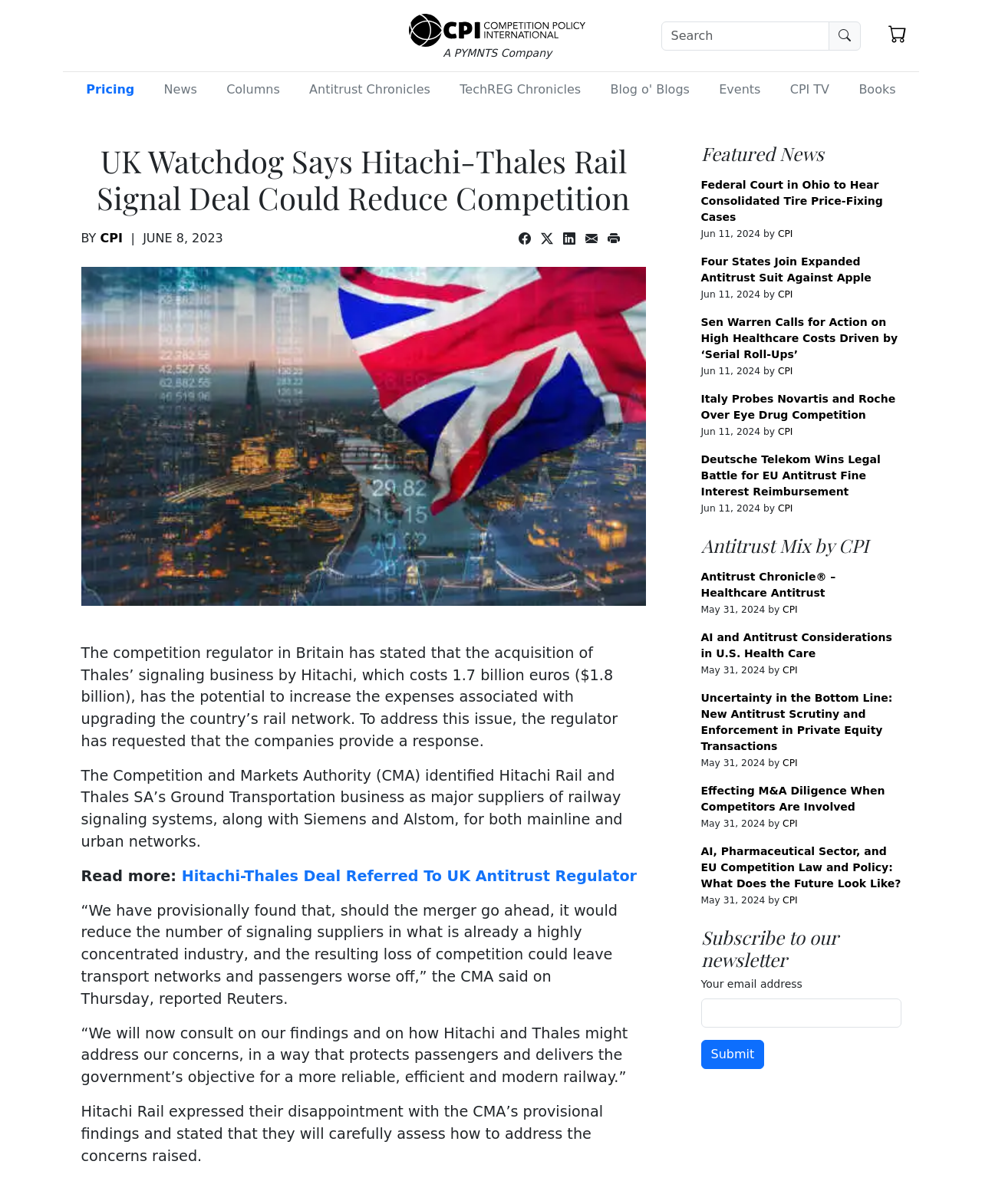Identify the bounding box for the described UI element: "Antitrust Chronicle® – Healthcare Antitrust".

[0.714, 0.474, 0.851, 0.497]